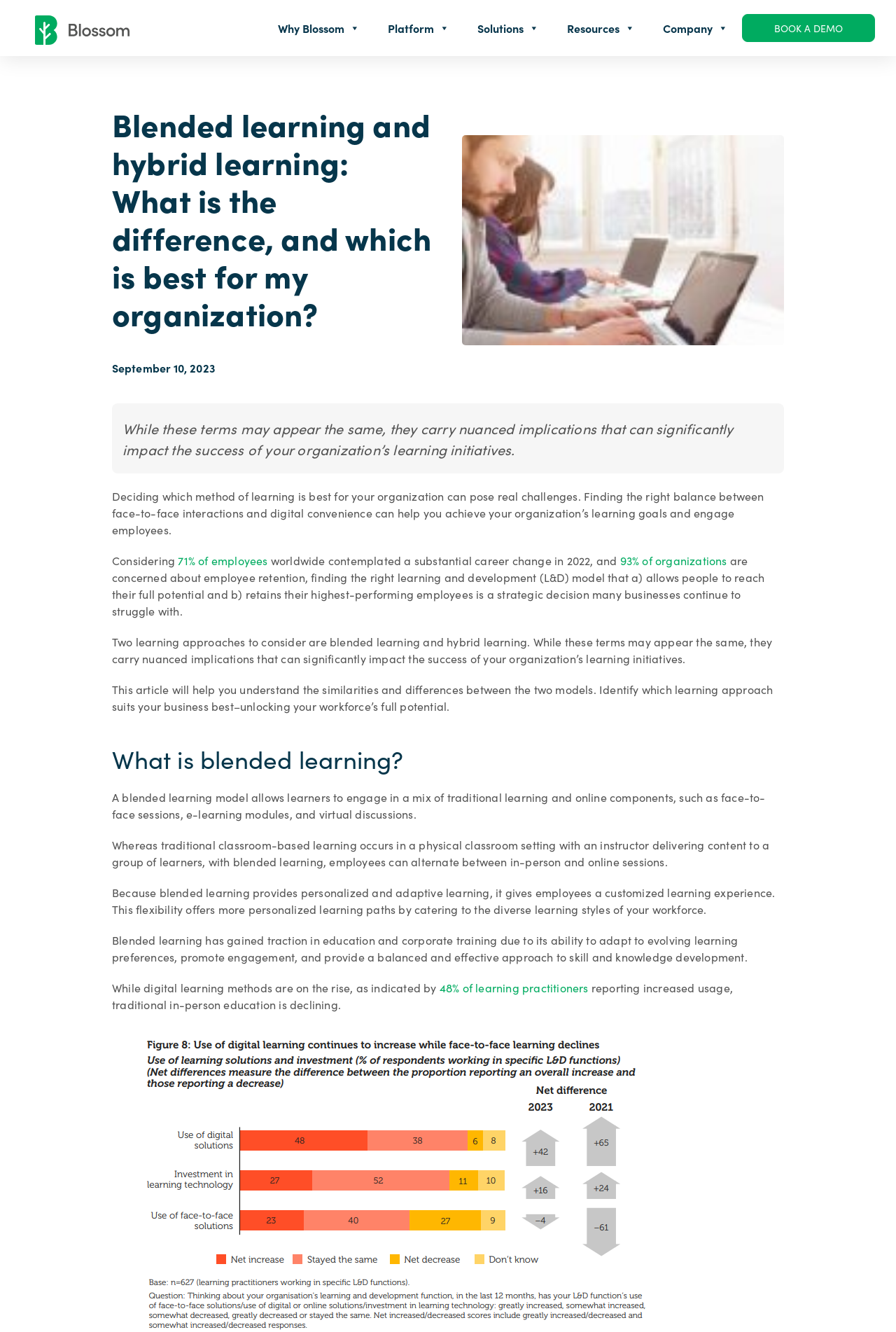Answer succinctly with a single word or phrase:
What is the main topic of this webpage?

Blended and hybrid learning